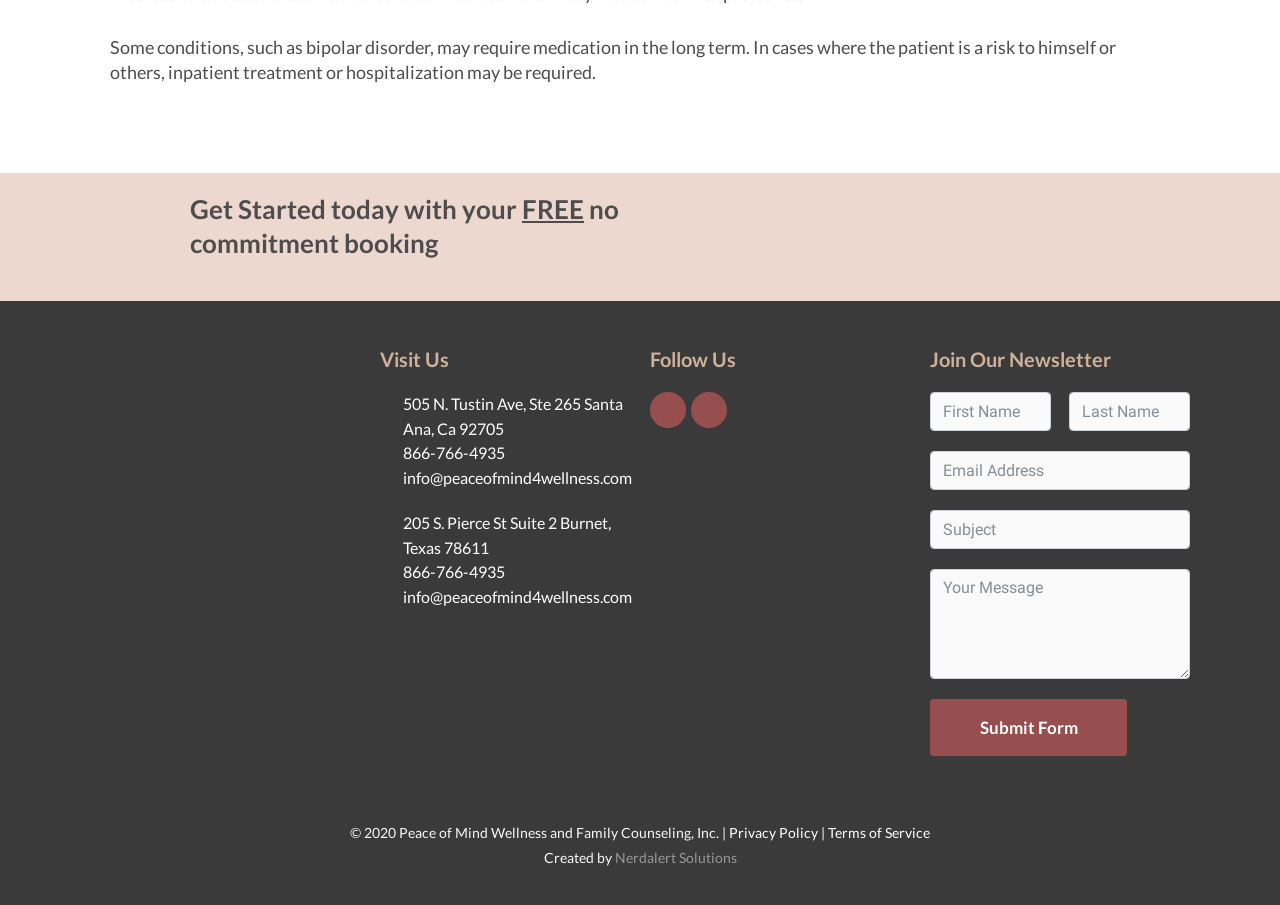What is the purpose of the form?
Please provide a single word or phrase as the answer based on the screenshot.

Contact Form Demo